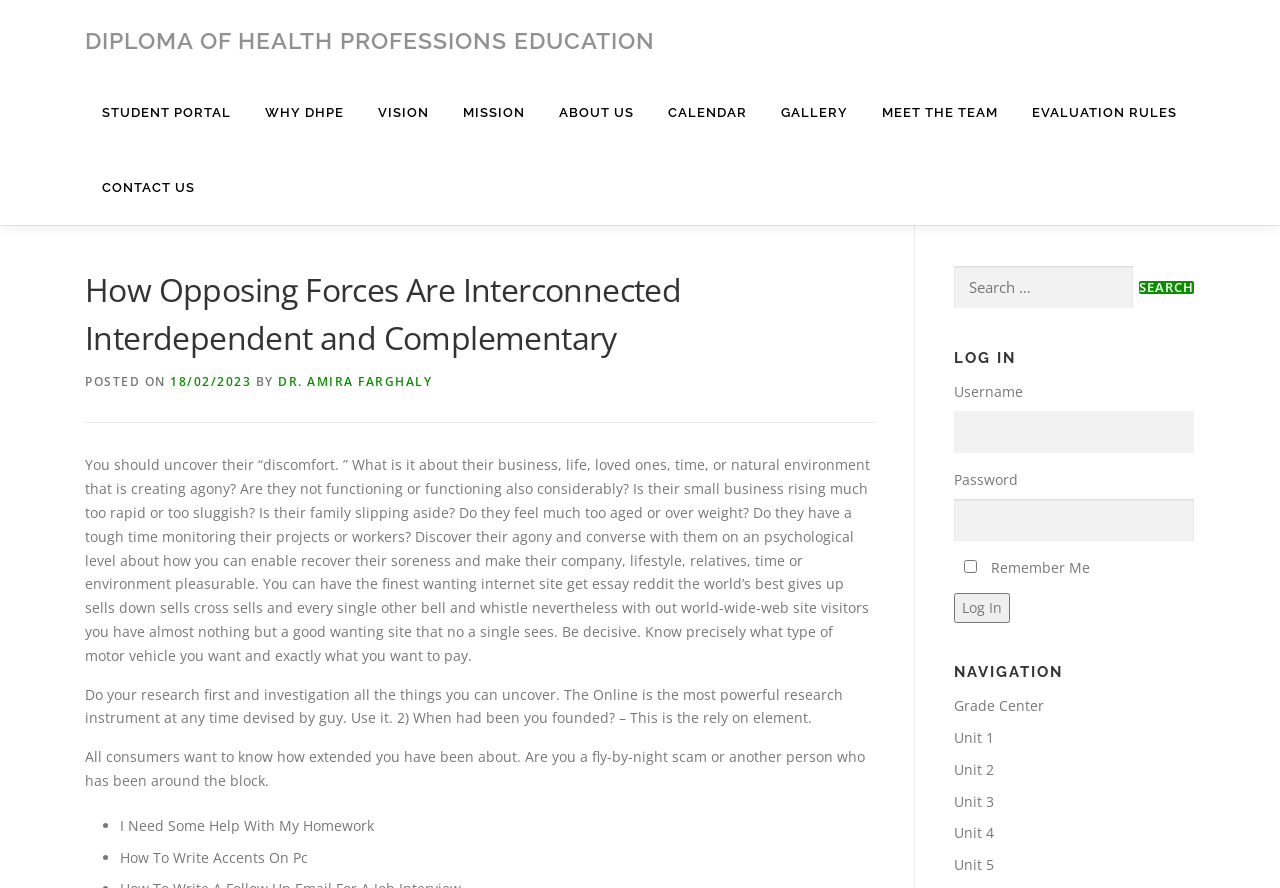What is the purpose of the search bar?
From the image, provide a succinct answer in one word or a short phrase.

To search for content